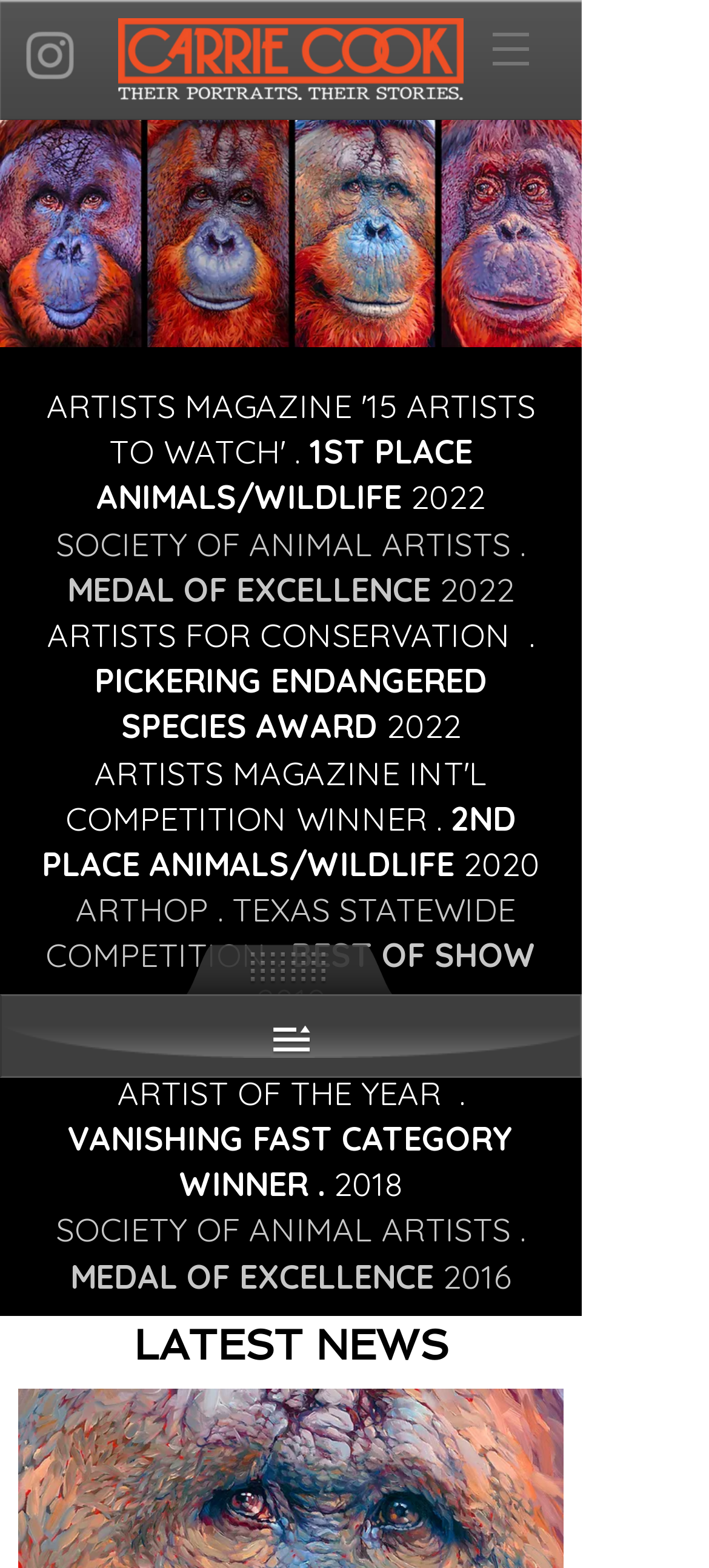Can you give a comprehensive explanation to the question given the content of the image?
What is the artist's name?

The artist's name is Carrie Cook, which is evident from the root element 'Carrie Cook | Animal Artist | Austin' and the image 'NameWhite.png'.